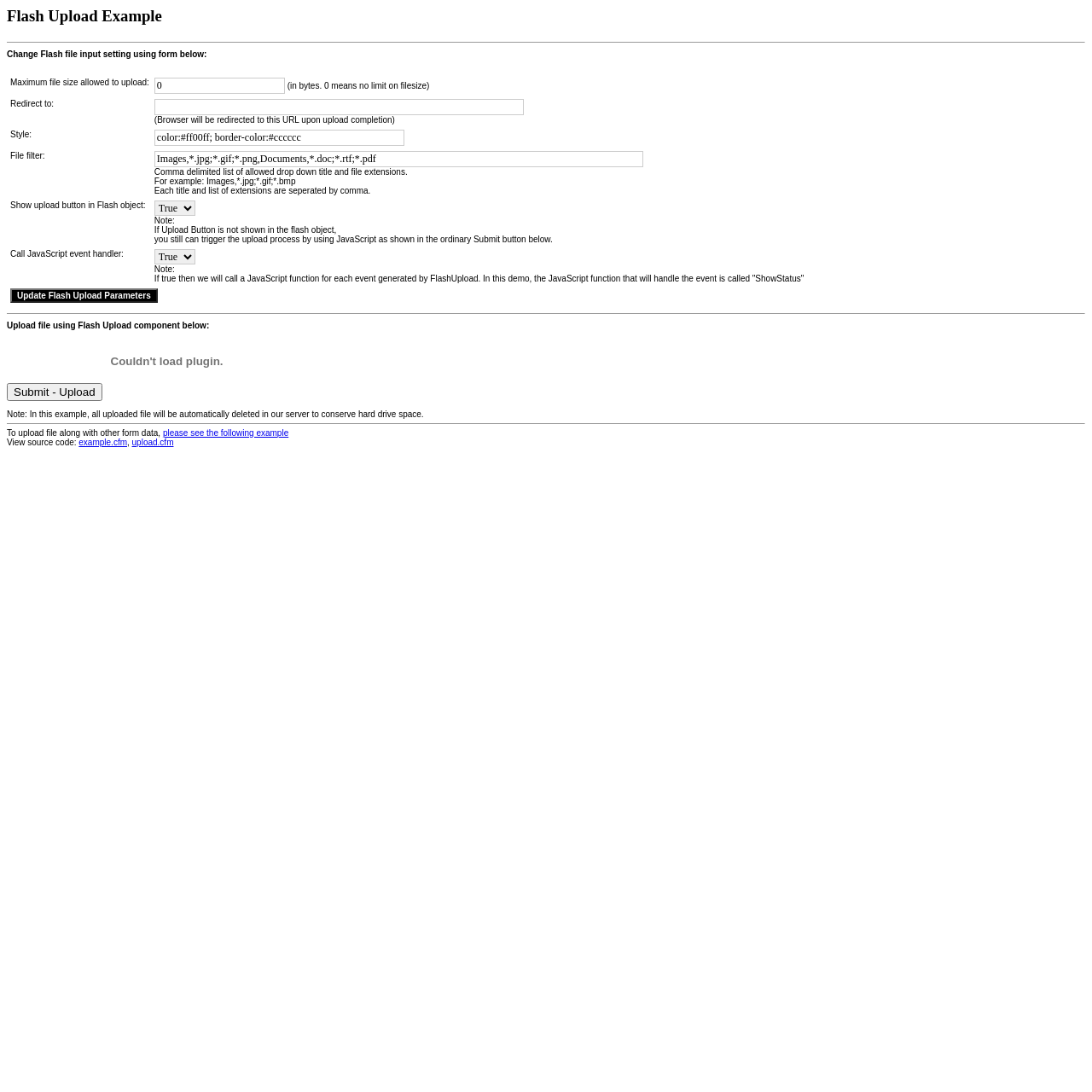Please provide a comprehensive response to the question below by analyzing the image: 
What is the purpose of this webpage?

Based on the webpage's title and content, it appears to be an example of how to upload files using a Flash upload component, allowing users to configure various settings and parameters for the upload process.